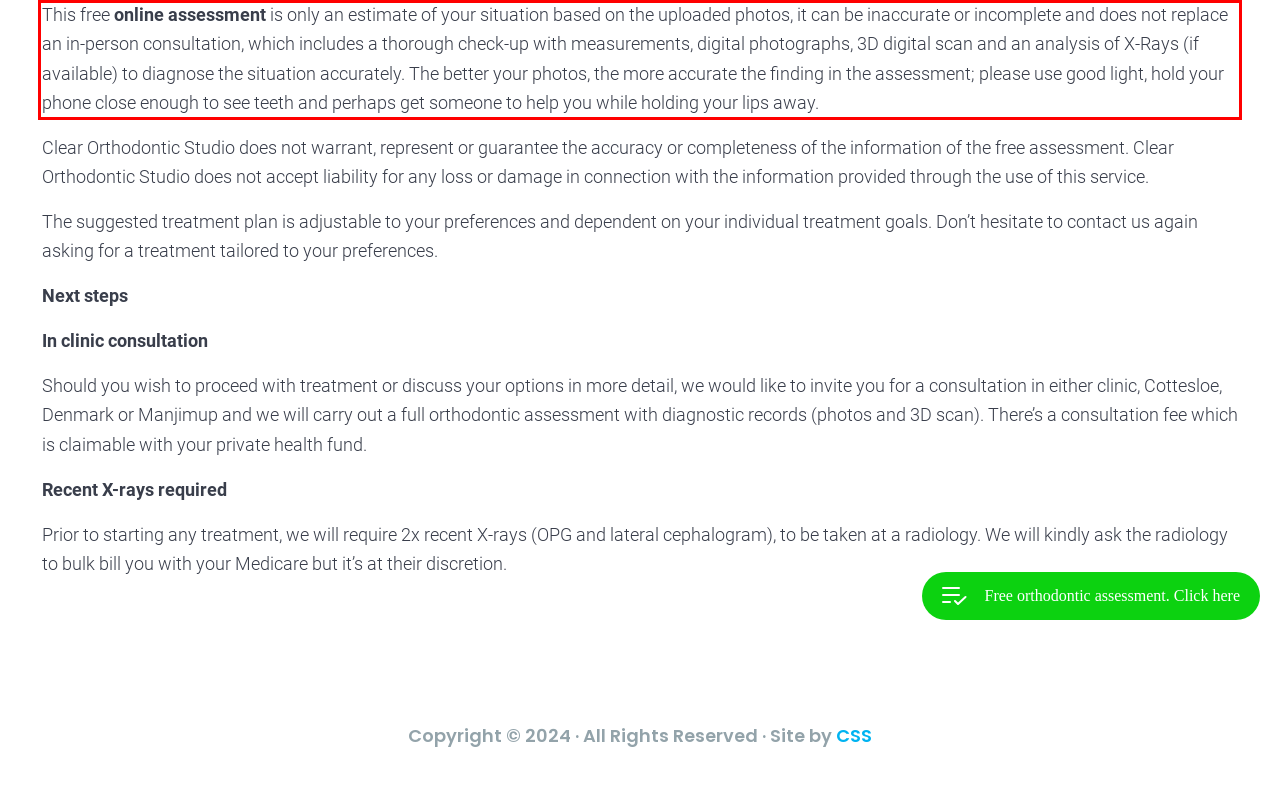Look at the webpage screenshot and recognize the text inside the red bounding box.

This free online assessment is only an estimate of your situation based on the uploaded photos, it can be inaccurate or incomplete and does not replace an in-person consultation, which includes a thorough check-up with measurements, digital photographs, 3D digital scan and an analysis of X-Rays (if available) to diagnose the situation accurately. The better your photos, the more accurate the finding in the assessment; please use good light, hold your phone close enough to see teeth and perhaps get someone to help you while holding your lips away.